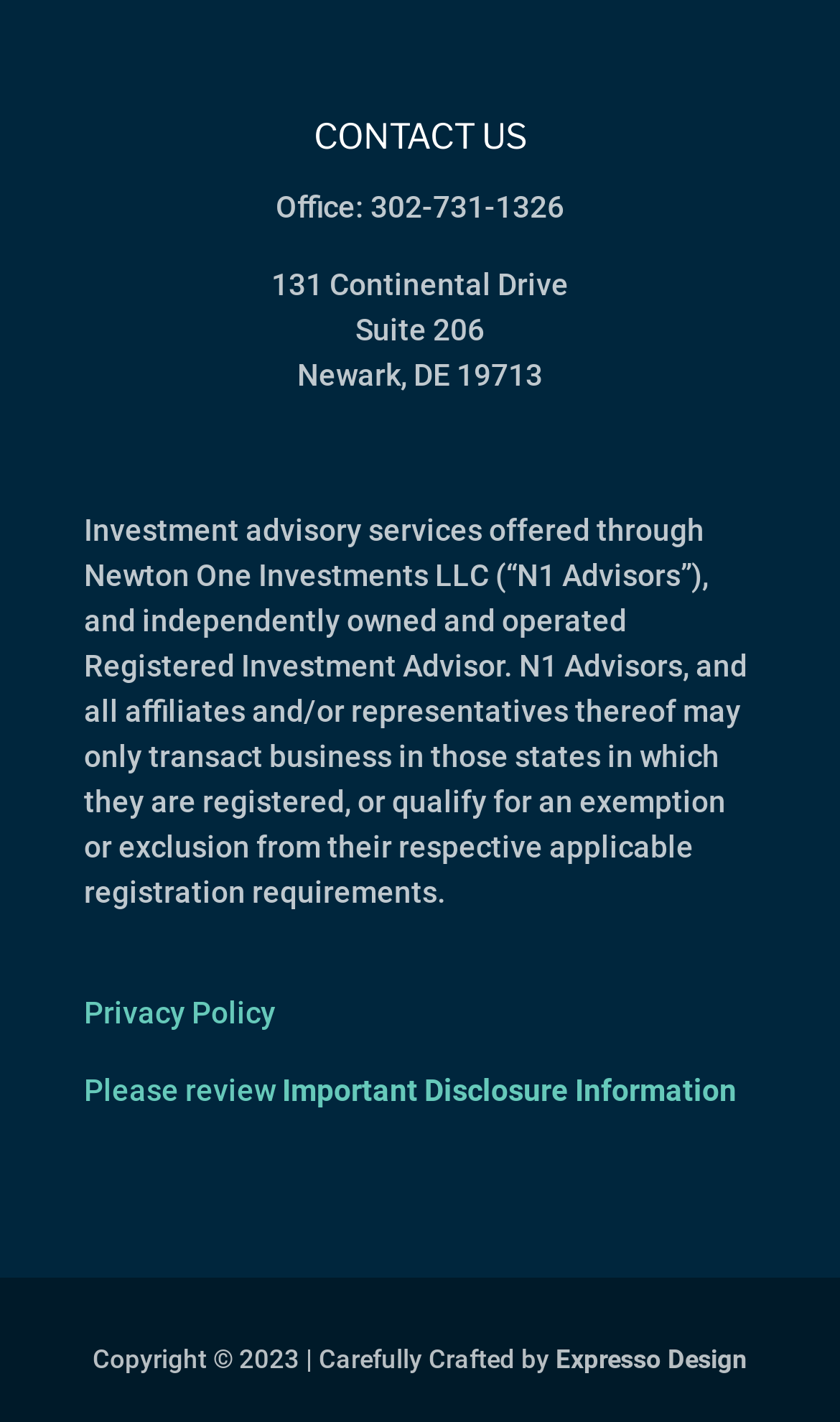What is the name of the design company that crafted the website?
Refer to the image and provide a detailed answer to the question.

The name of the design company that crafted the website can be found at the bottom of the webpage, in a link element that says 'Carefully Crafted by Expresso Design'.